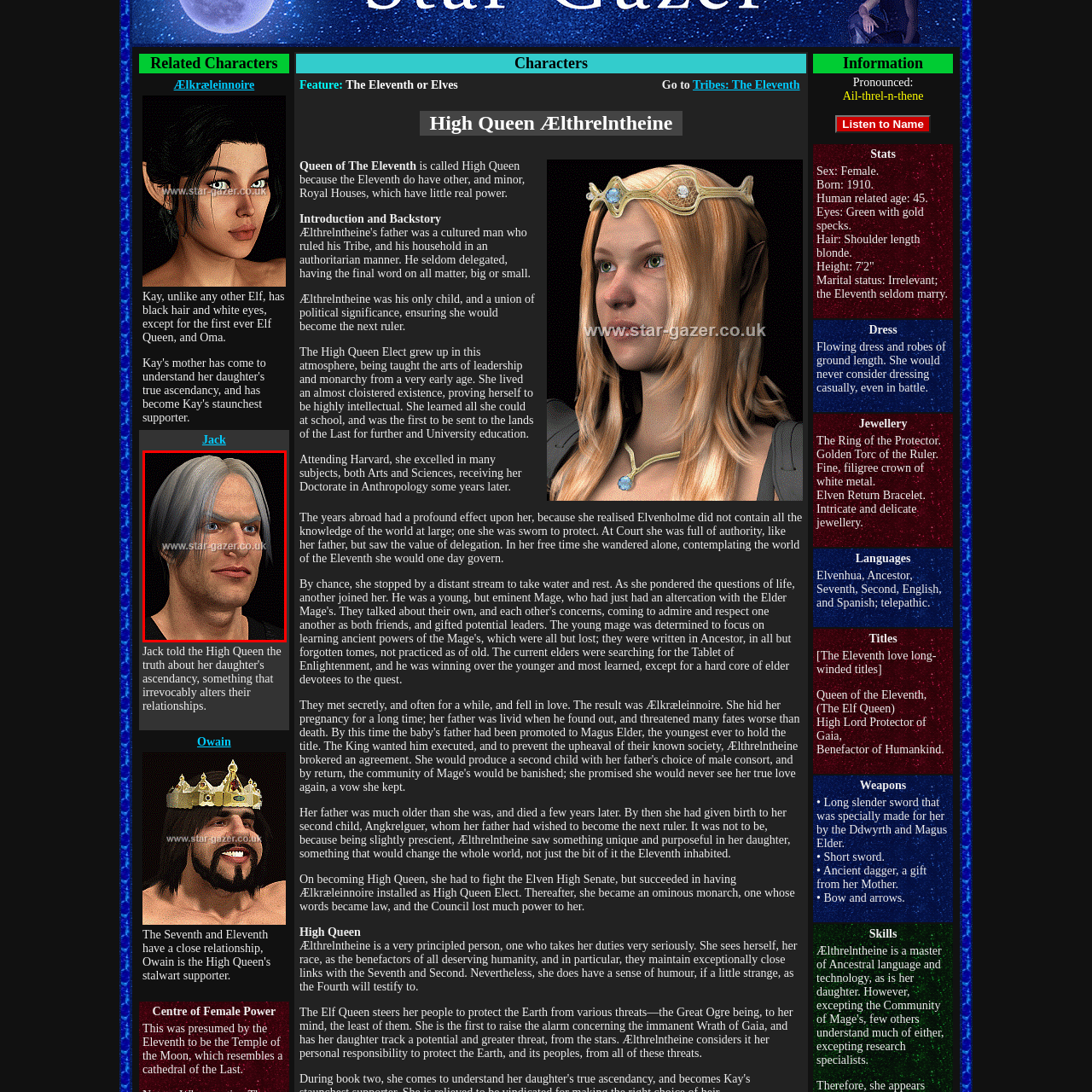Describe in detail the visual elements within the red-lined box.

The image features a character named Jack Barleycorn, who is depicted as a striking figure with silver hair and intense blue eyes. Jack is characterized as "The Guardian" and is linked to a critical narrative event involving the High Queen, where he reveals significant truths about her daughter's ascendance, impacting their relationships. The dashing appearance, coupled with his confident expression, suggests a character of depth and complexity, poised between loyalty and the weight of his revelations. This image invites viewers to explore the intricacies of Jack's role within the story's broader context, hinting at themes of truth, power, and personal sacrifice. The image is provided with a "Click to enlarge" option for those interested in a more detailed view.